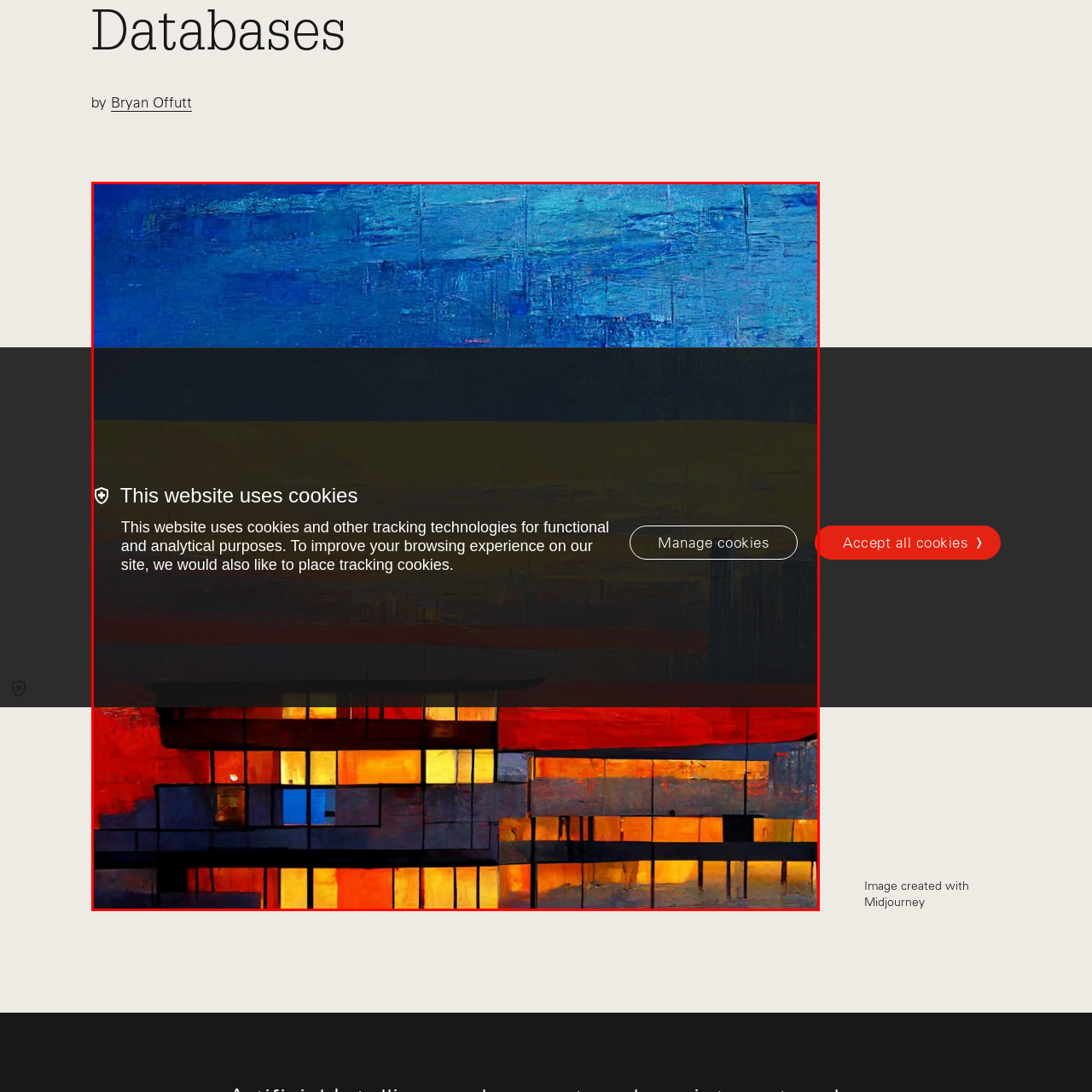What is the purpose of cookies and tracking technologies?
Look at the image surrounded by the red border and respond with a one-word or short-phrase answer based on your observation.

Enhancing user experience